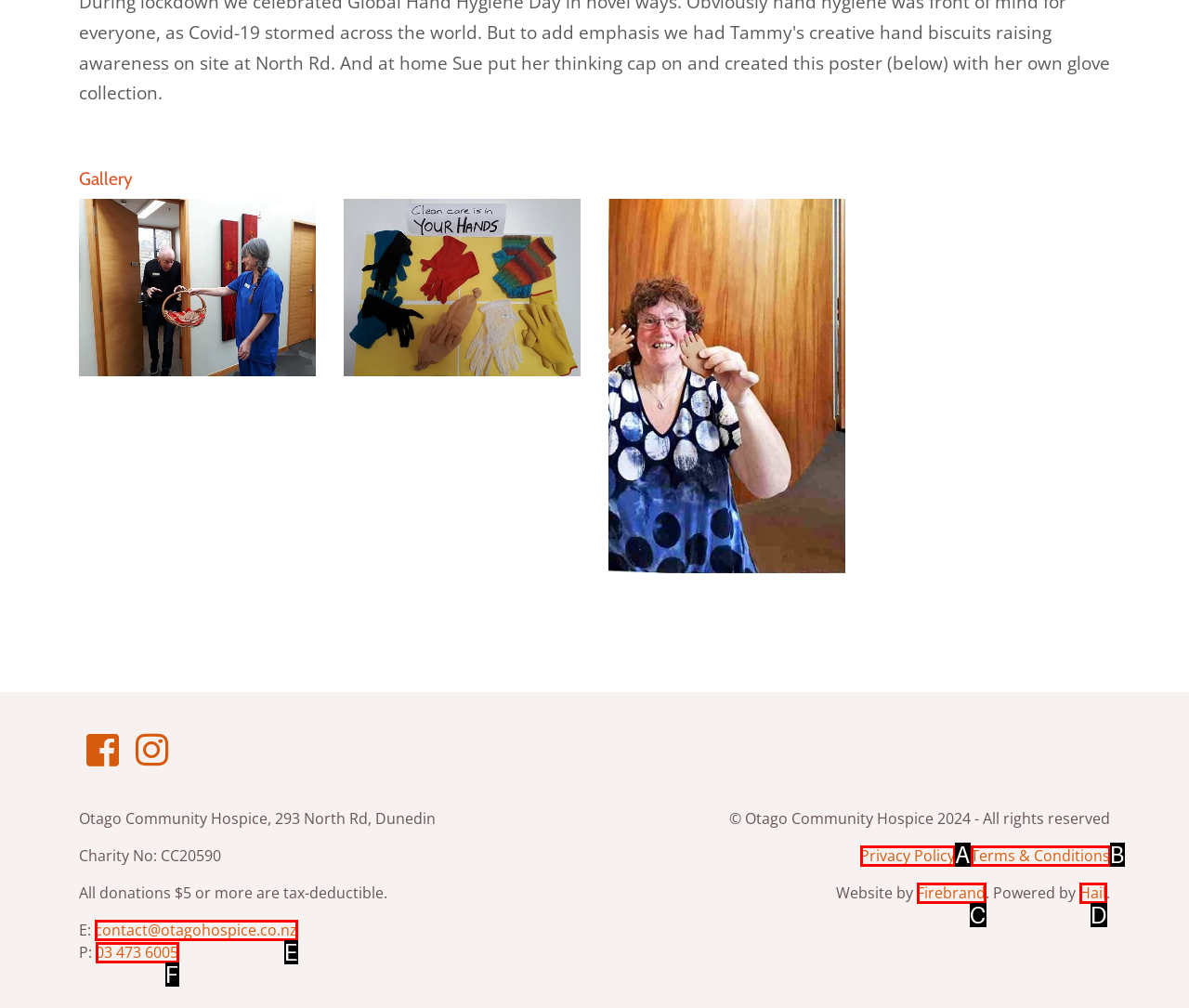Select the HTML element that corresponds to the description: Terms & Conditions
Reply with the letter of the correct option from the given choices.

B